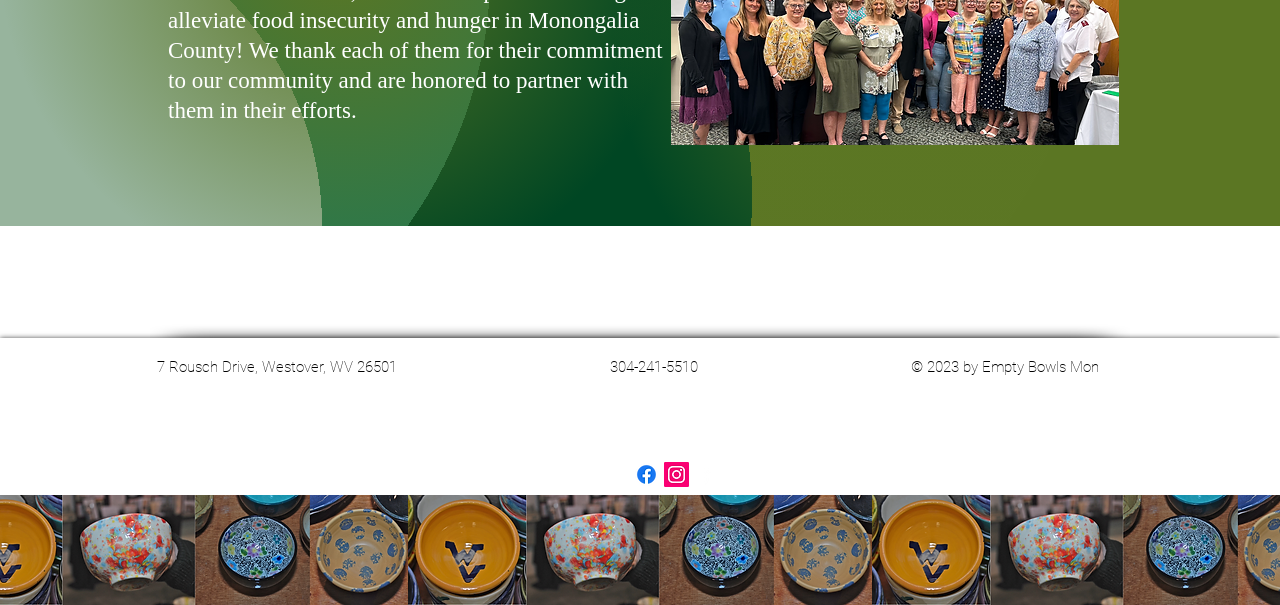What social media platforms are linked on the page?
Please analyze the image and answer the question with as much detail as possible.

I found the social media links by looking at the list element with the label 'Social Bar' and its child link elements. The links have bounding box coordinates [0.495, 0.764, 0.515, 0.805] and [0.519, 0.764, 0.538, 0.805], and their corresponding image elements have the labels 'Facebook' and 'Instagram'.